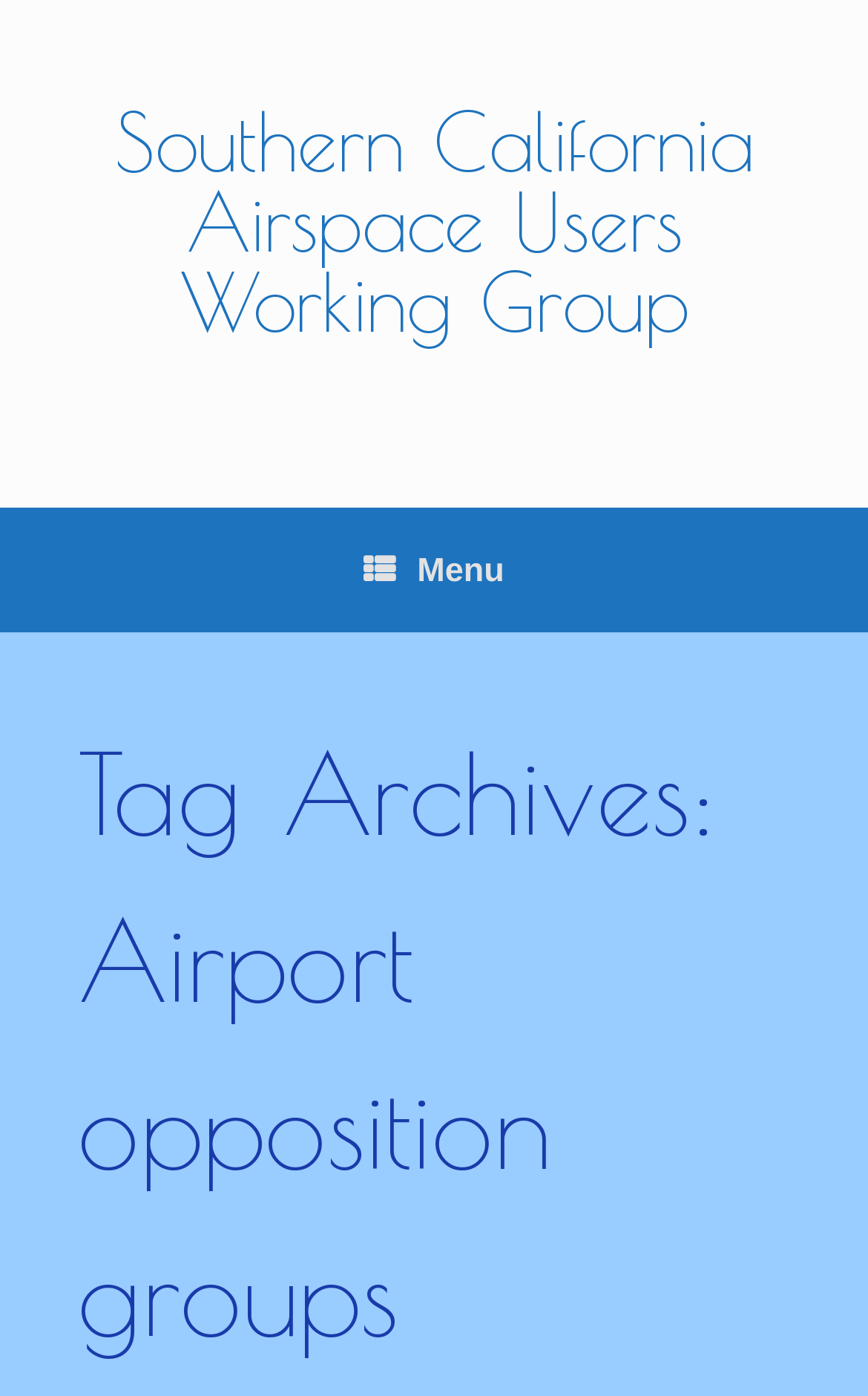Can you extract the primary headline text from the webpage?

Tag Archives: Airport opposition groups